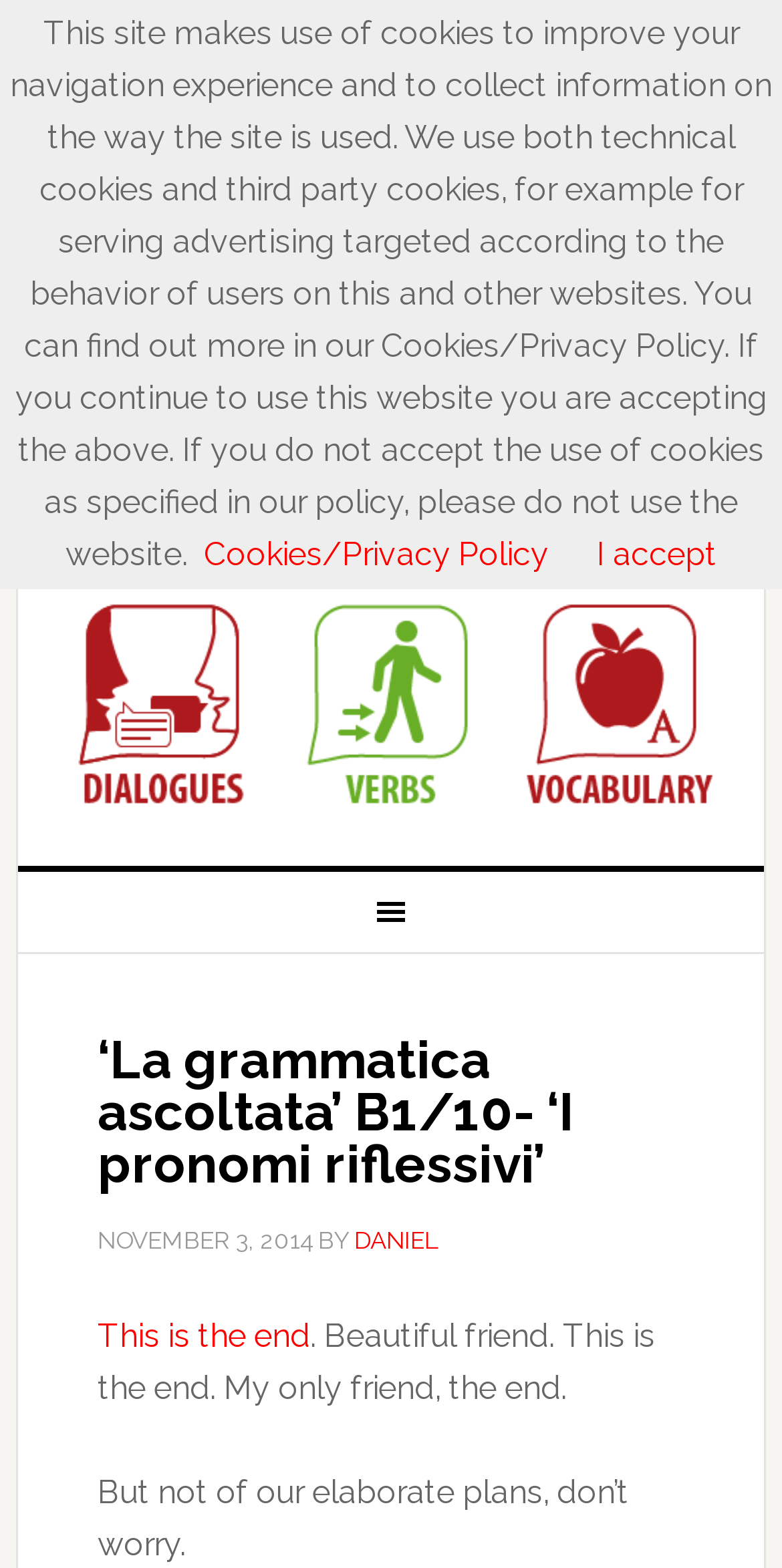What is the title or heading displayed on the webpage?

‘La grammatica ascoltata’ B1/10- ‘I pronomi riflessivi’